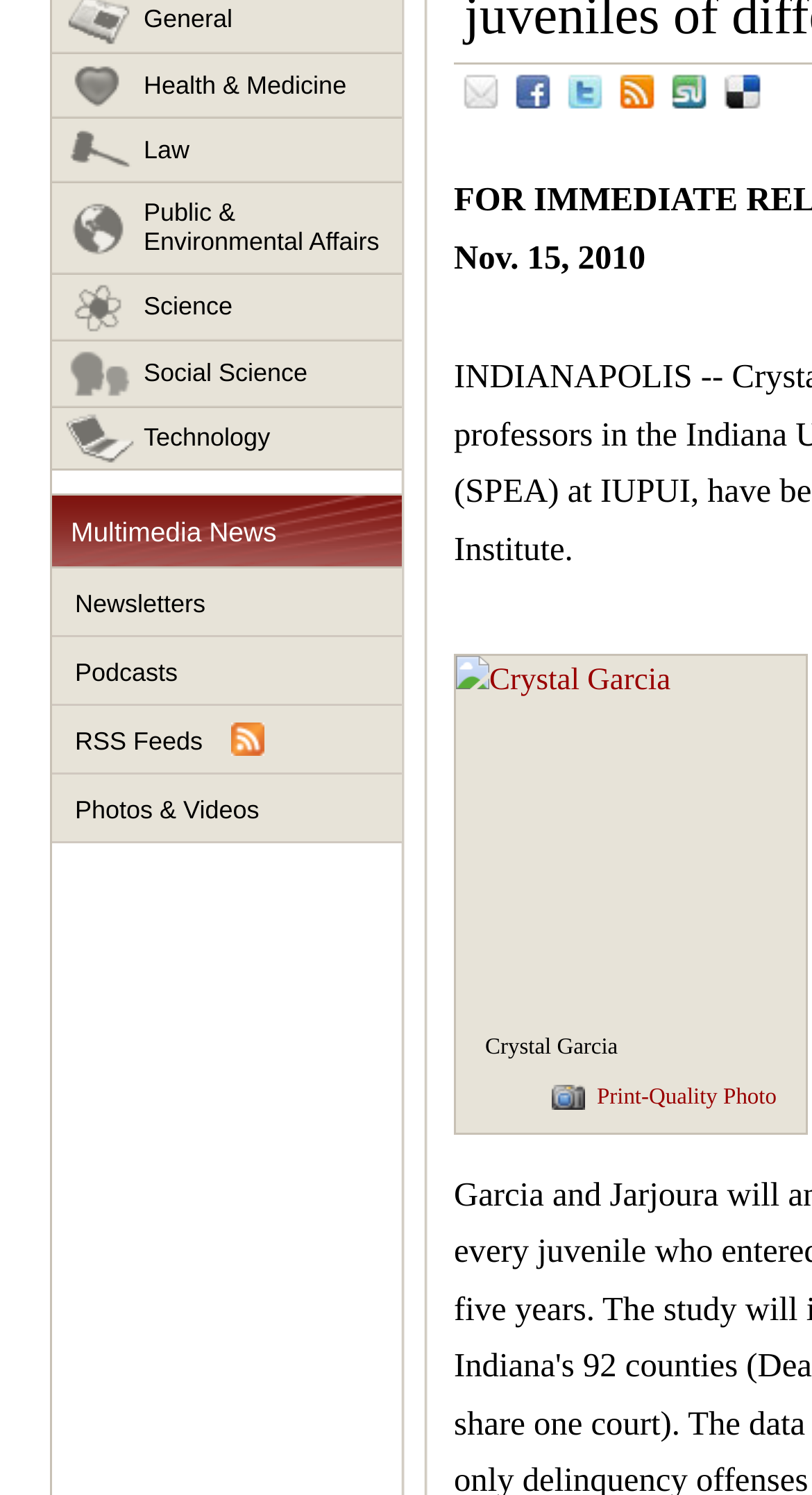Determine the bounding box for the described HTML element: "Twitter". Ensure the coordinates are four float numbers between 0 and 1 in the format [left, top, right, bottom].

[0.687, 0.044, 0.81, 0.088]